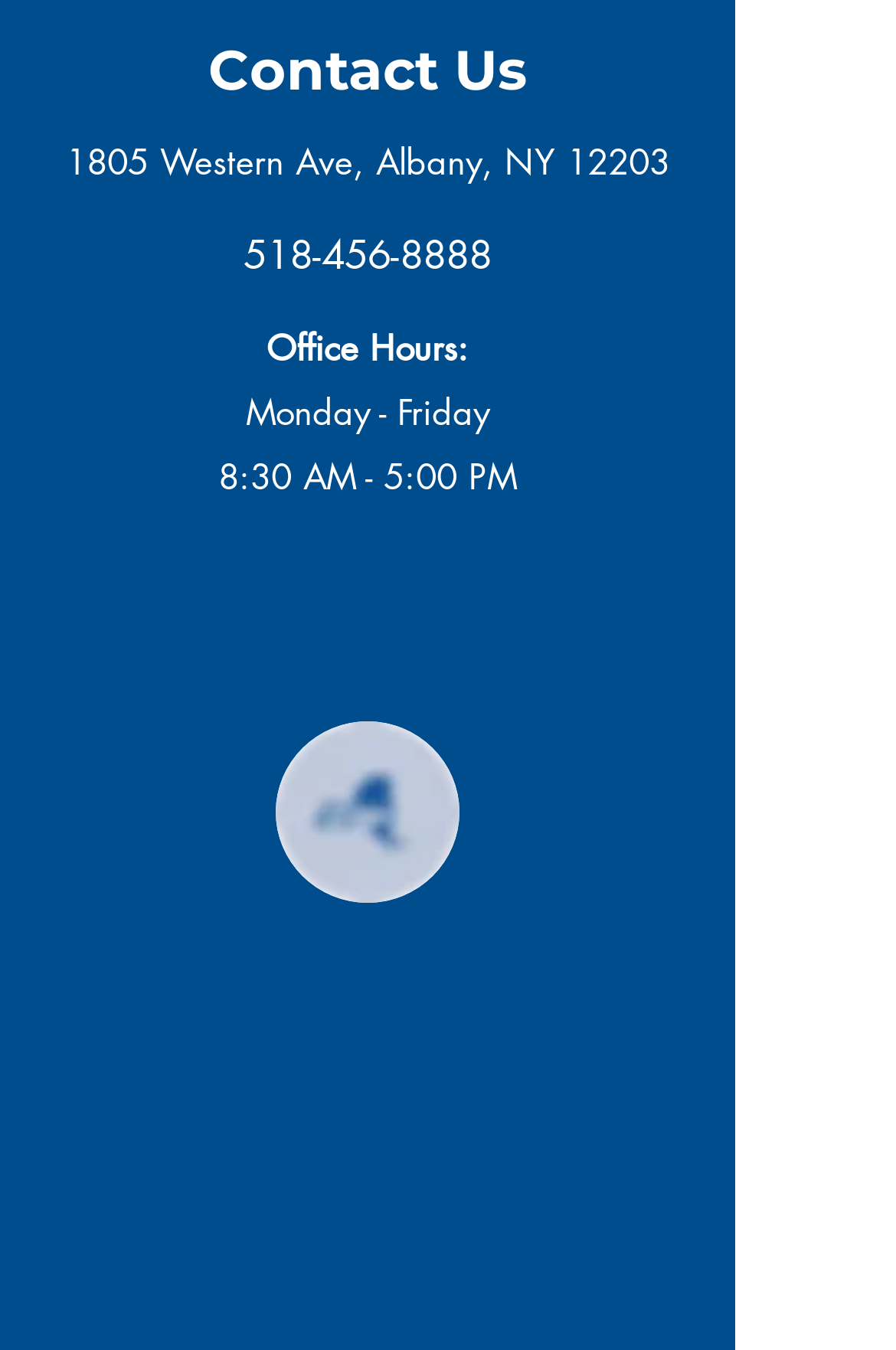Give a short answer to this question using one word or a phrase:
What is the phone number of the office?

518-456-8888